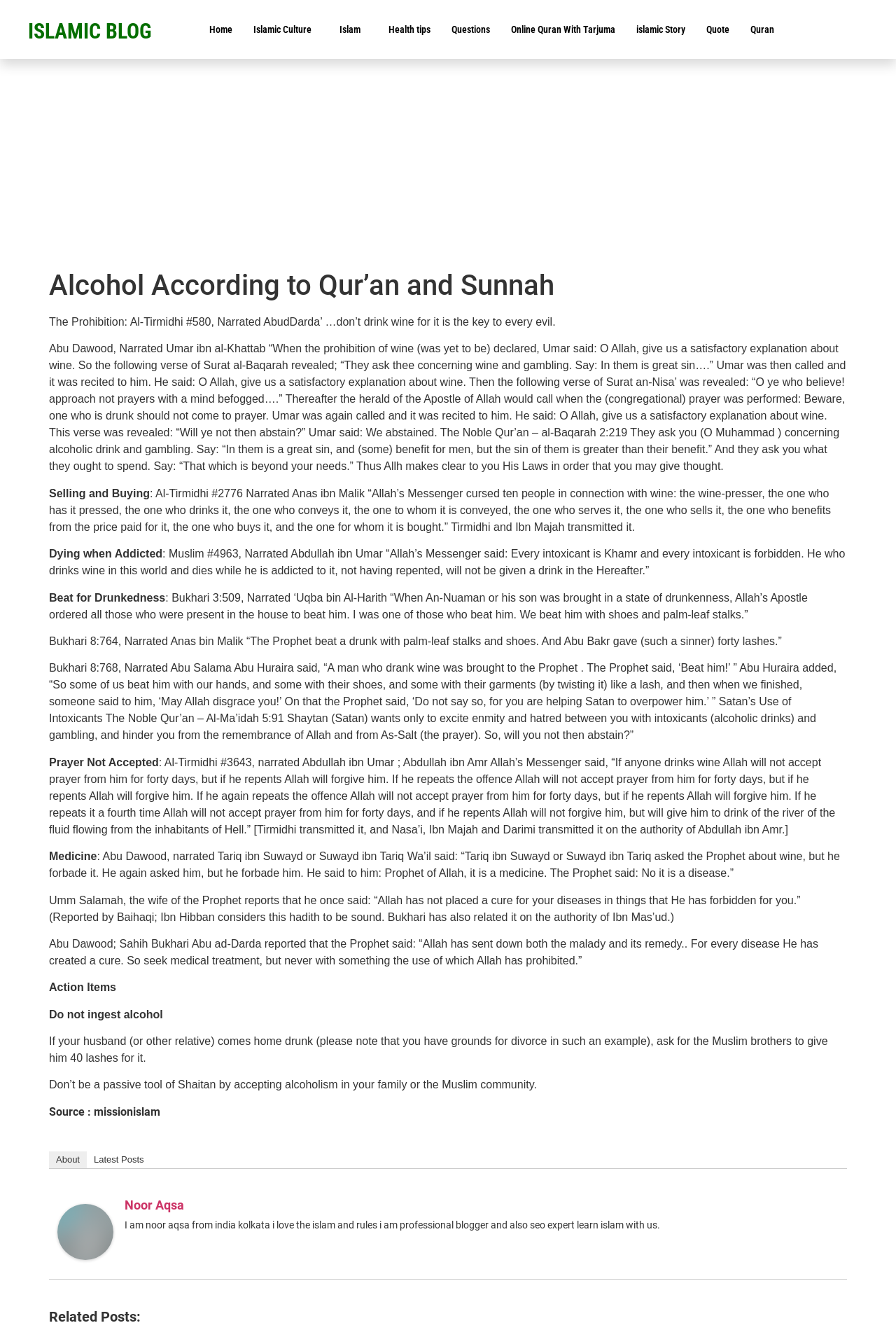Pinpoint the bounding box coordinates of the clickable element needed to complete the instruction: "Click on the 'Latest Posts' link". The coordinates should be provided as four float numbers between 0 and 1: [left, top, right, bottom].

[0.097, 0.87, 0.168, 0.883]